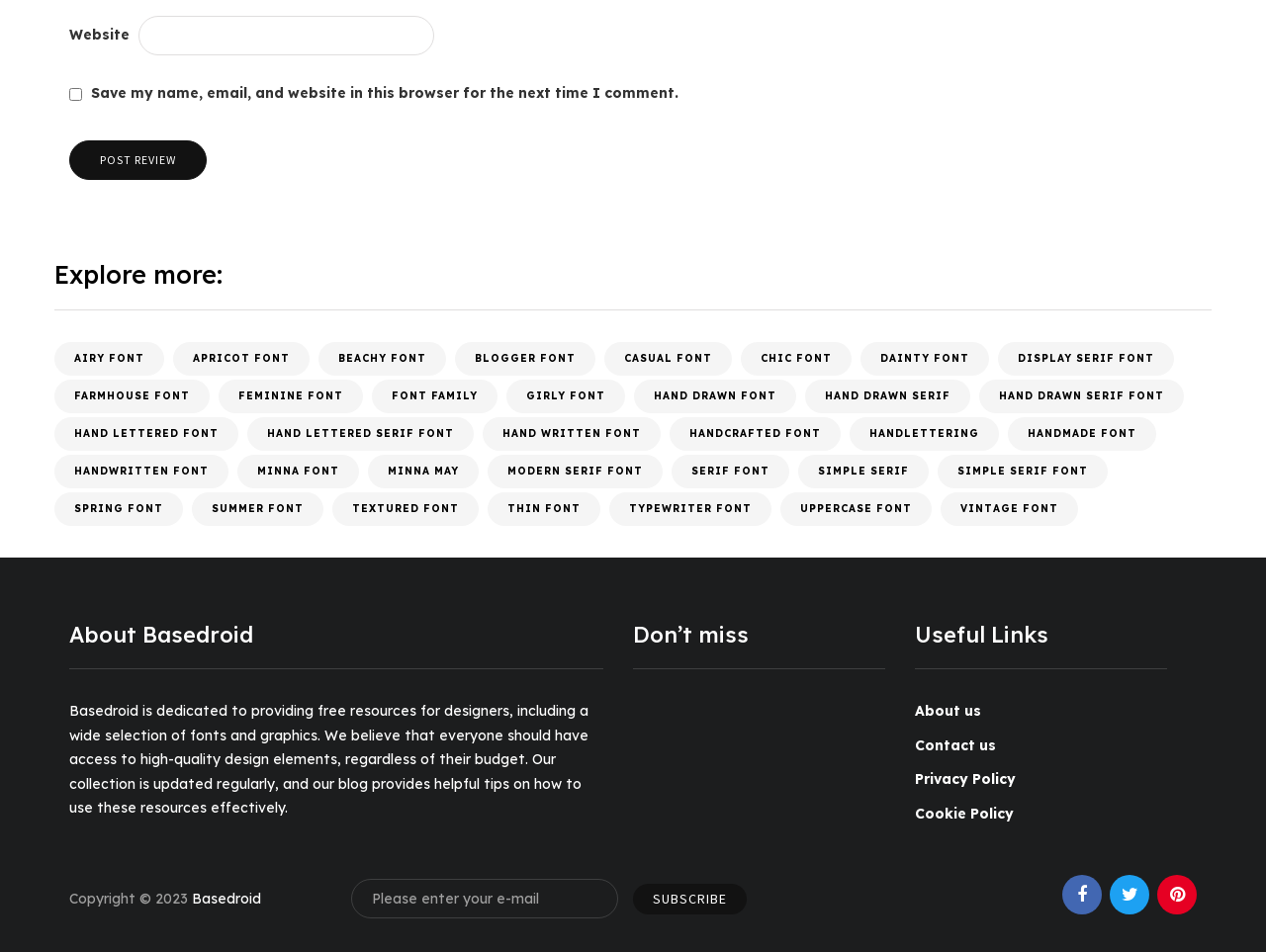Locate and provide the bounding box coordinates for the HTML element that matches this description: "Thin Font".

[0.385, 0.517, 0.474, 0.552]